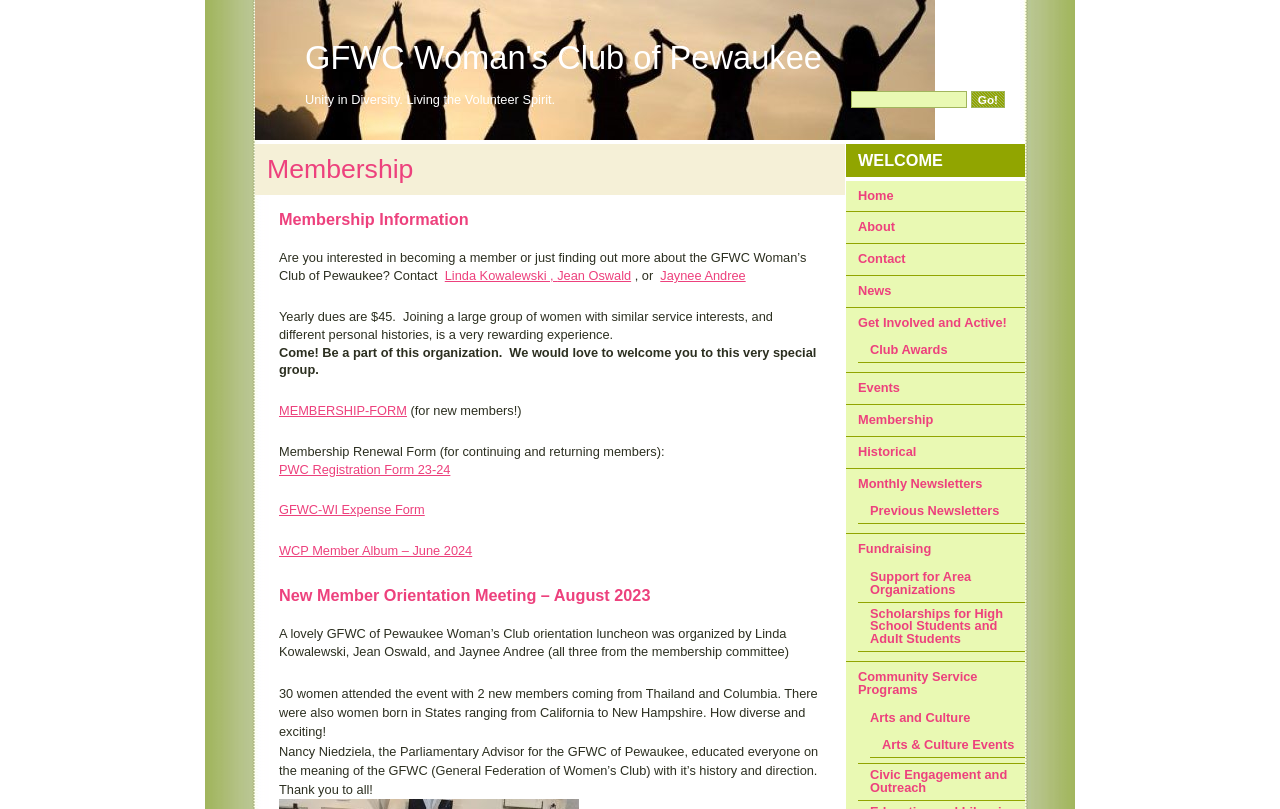Could you indicate the bounding box coordinates of the region to click in order to complete this instruction: "Read about the New Member Orientation Meeting".

[0.218, 0.72, 0.64, 0.763]